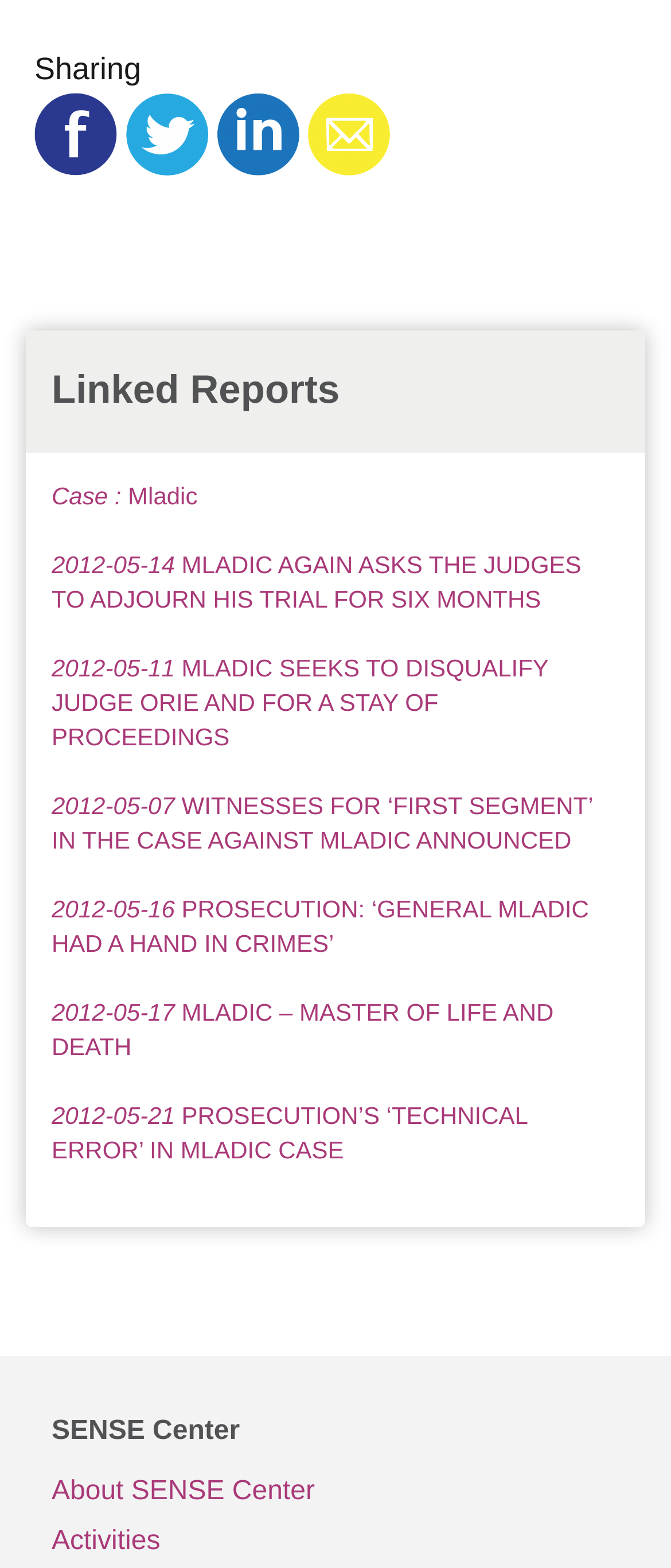Kindly respond to the following question with a single word or a brief phrase: 
What is the name of the center mentioned at the bottom of the webpage?

SENSE Center